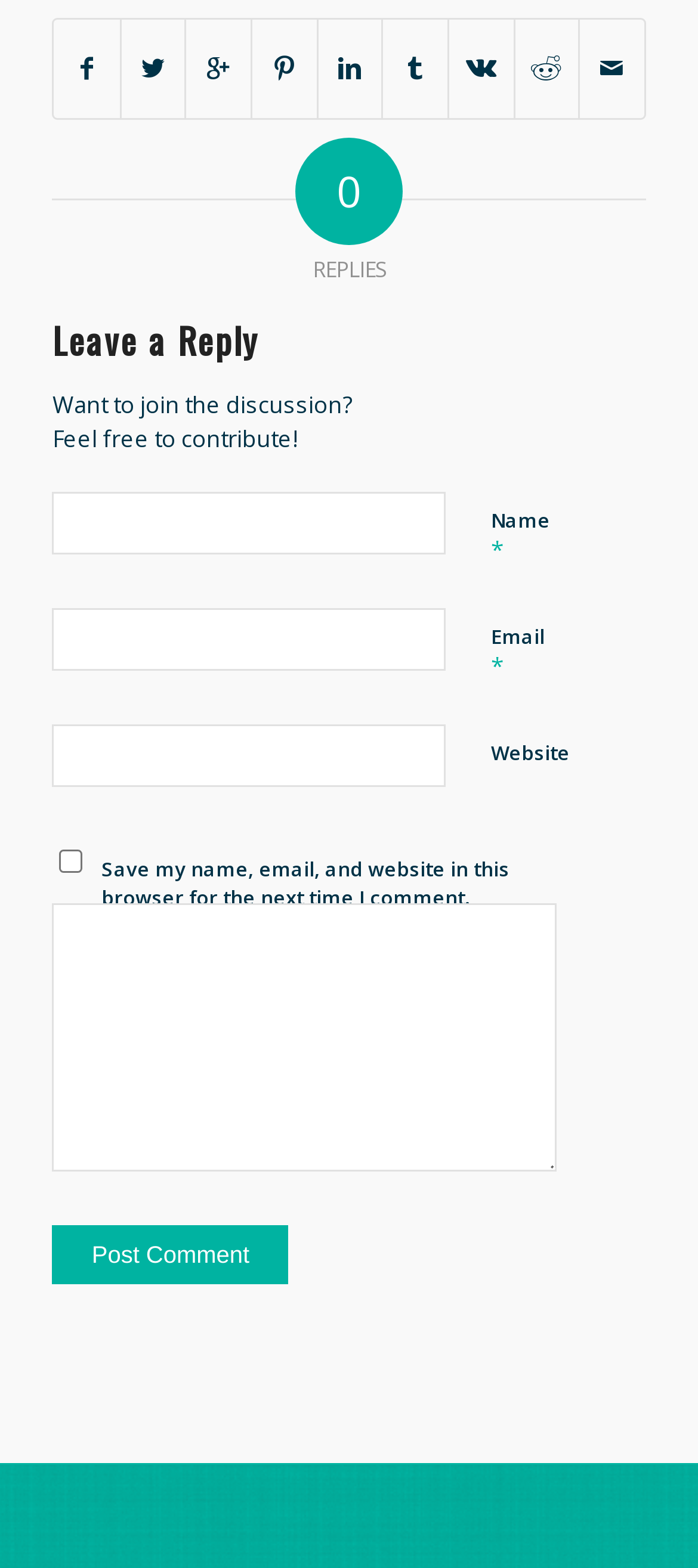What is the label of the last text box?
Provide an in-depth answer to the question, covering all aspects.

The last text box does not have a label, but based on its position and the context of the webpage, it appears to be the text box where users can enter their comment.